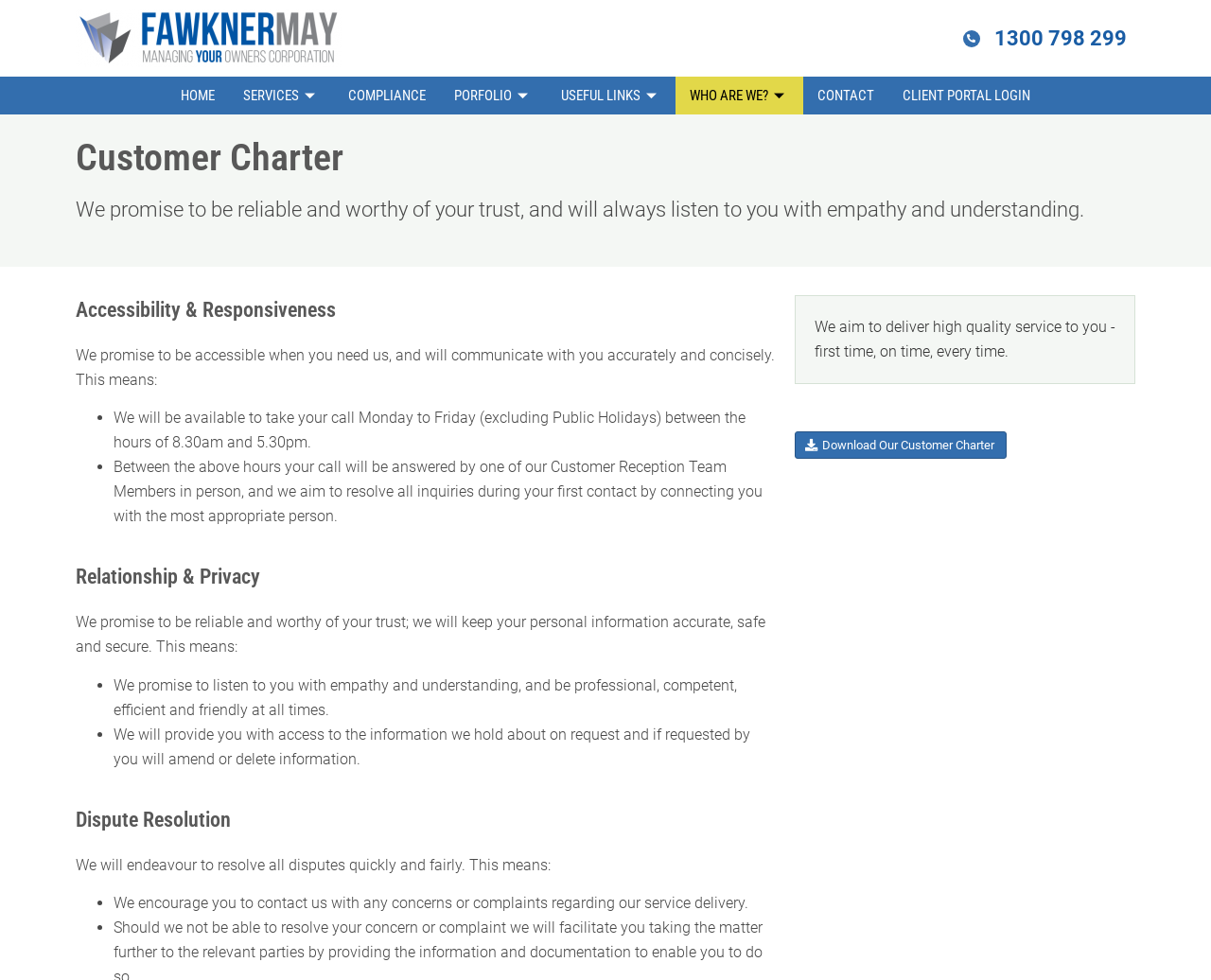Provide the bounding box coordinates of the area you need to click to execute the following instruction: "Download Our Customer Charter".

[0.656, 0.44, 0.831, 0.468]